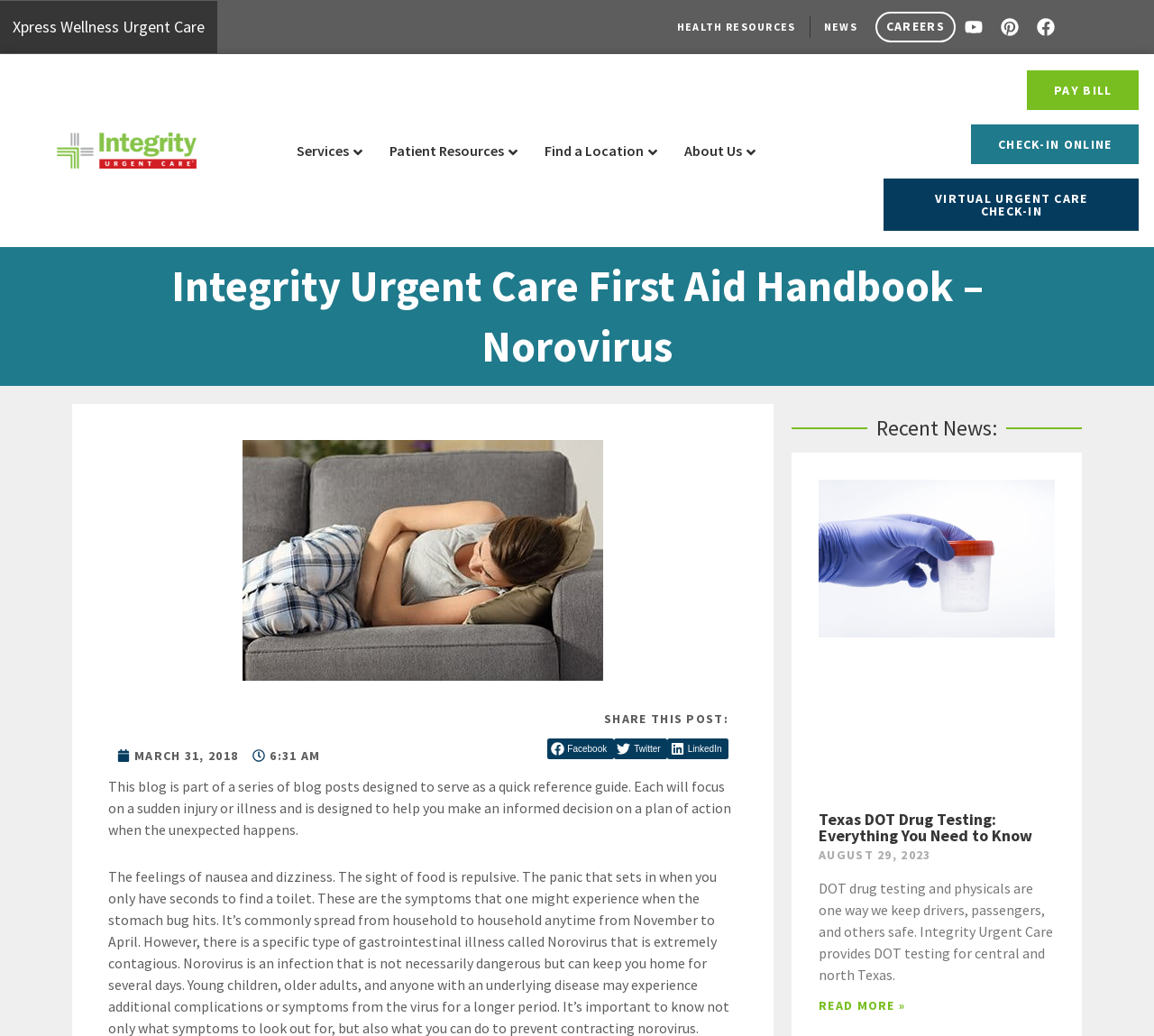Identify and extract the heading text of the webpage.

Integrity Urgent Care First Aid Handbook – Norovirus